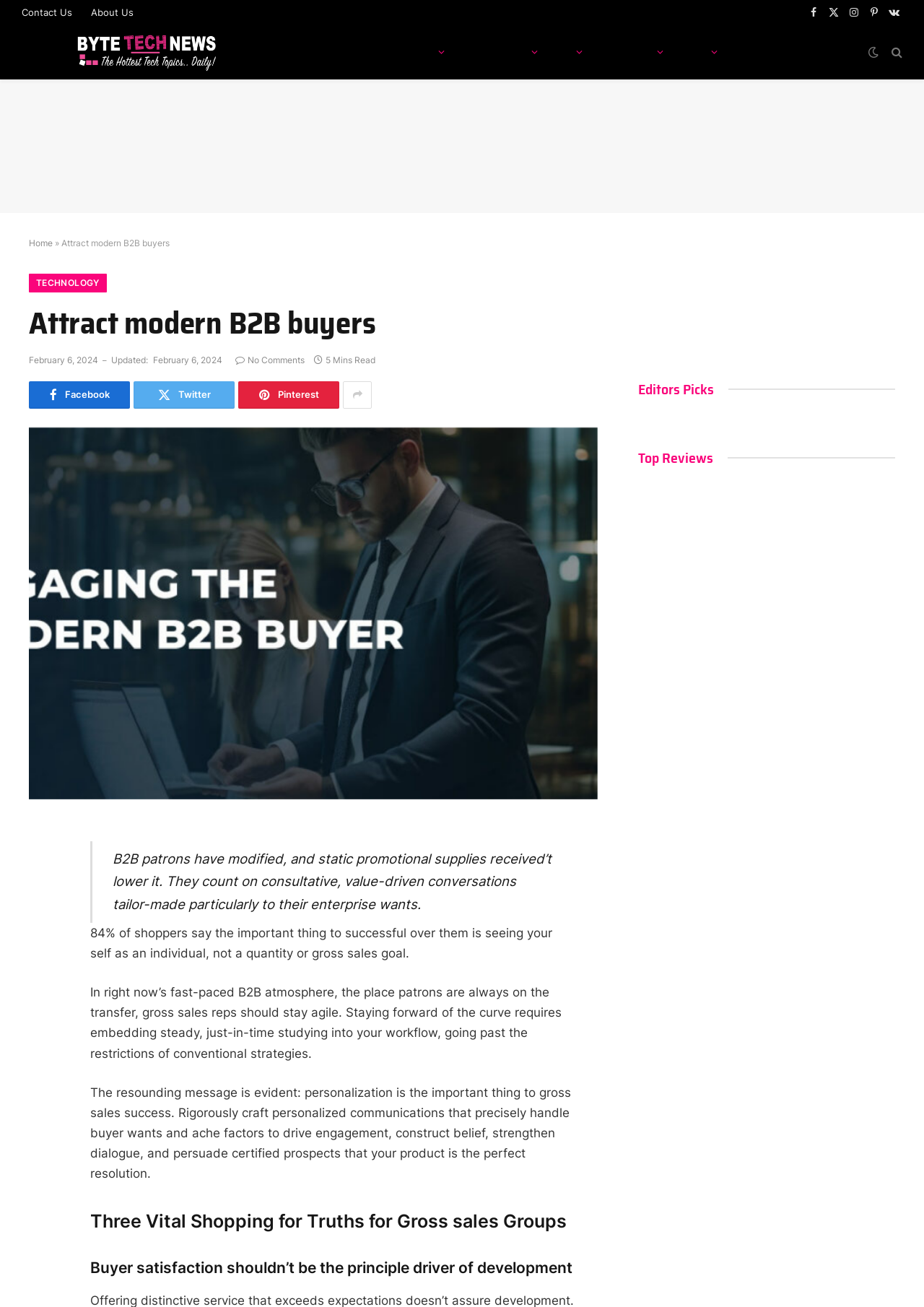Highlight the bounding box of the UI element that corresponds to this description: "parent_node: HOME title="ByteTechNews"".

[0.023, 0.019, 0.301, 0.061]